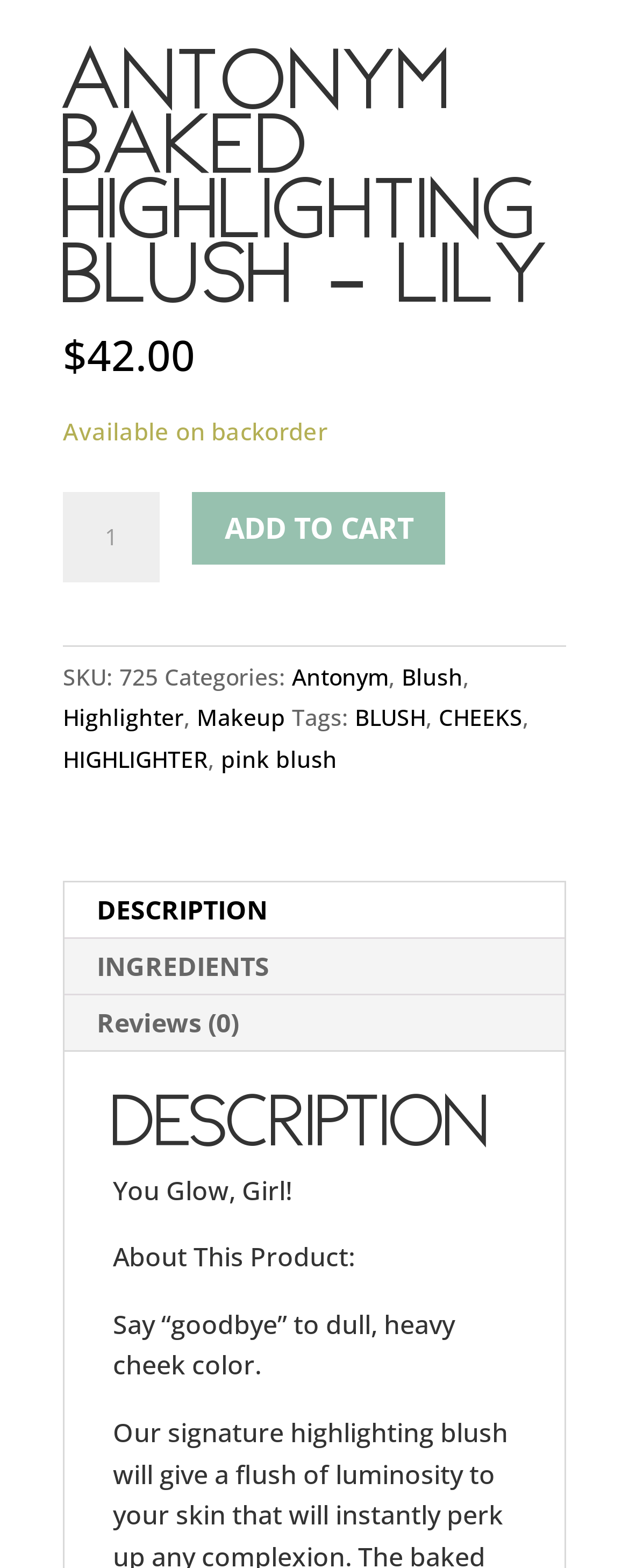What are the categories of this product?
Respond with a short answer, either a single word or a phrase, based on the image.

Antonym, Blush, Highlighter, Makeup